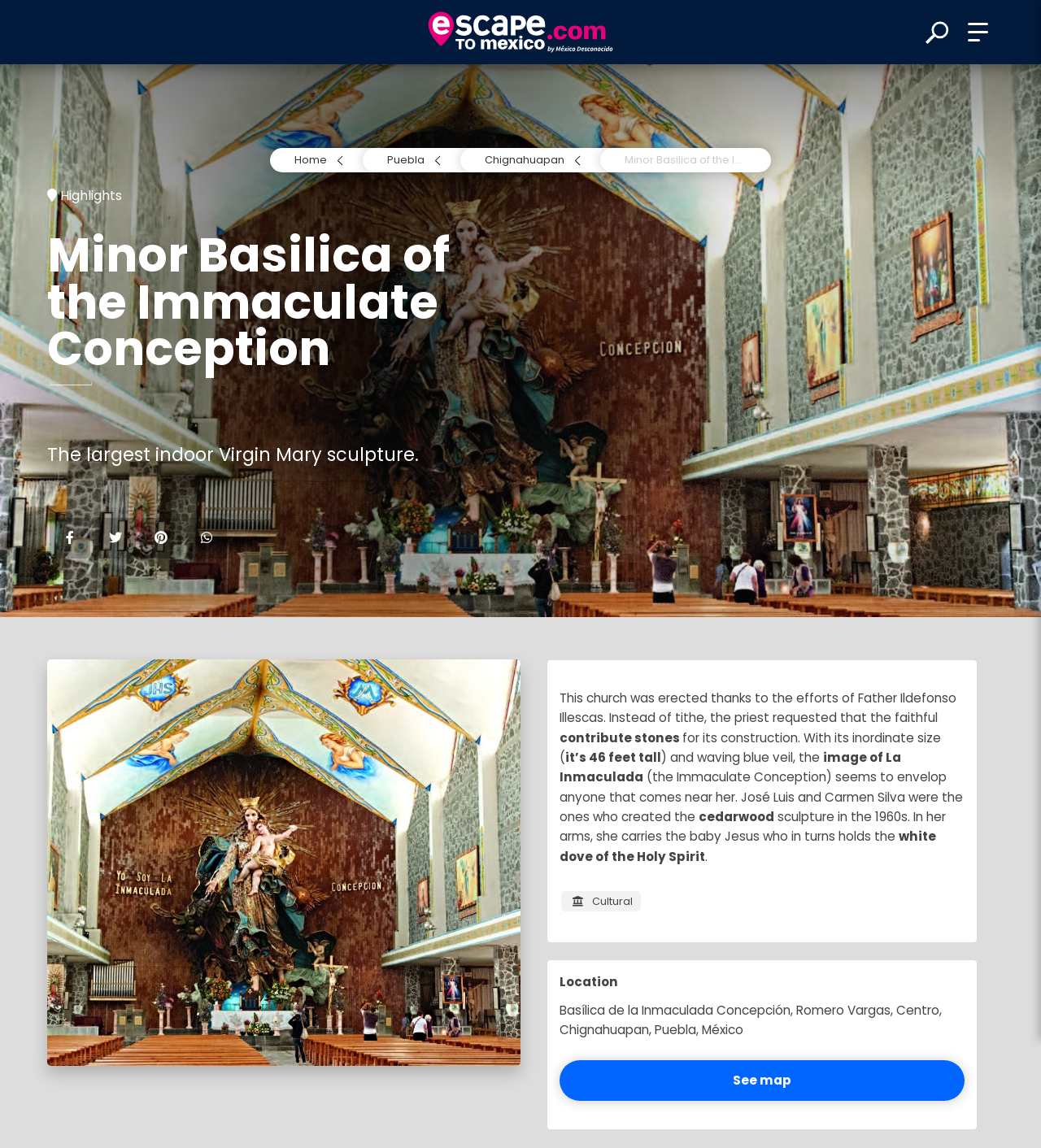Please answer the following question using a single word or phrase: 
What is the material of the sculpture?

cedarwood